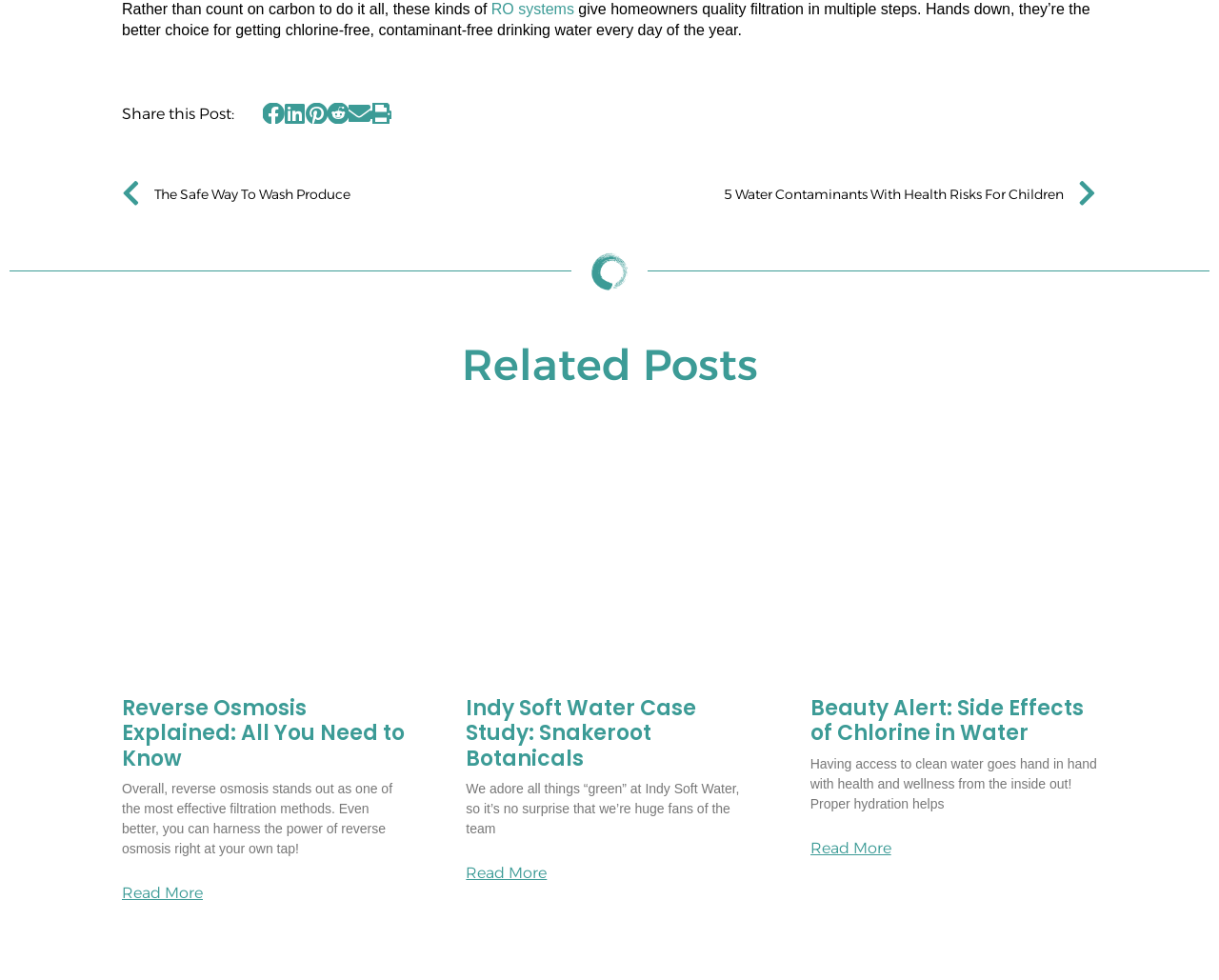Using the provided element description "Read More", determine the bounding box coordinates of the UI element.

[0.665, 0.858, 0.731, 0.874]